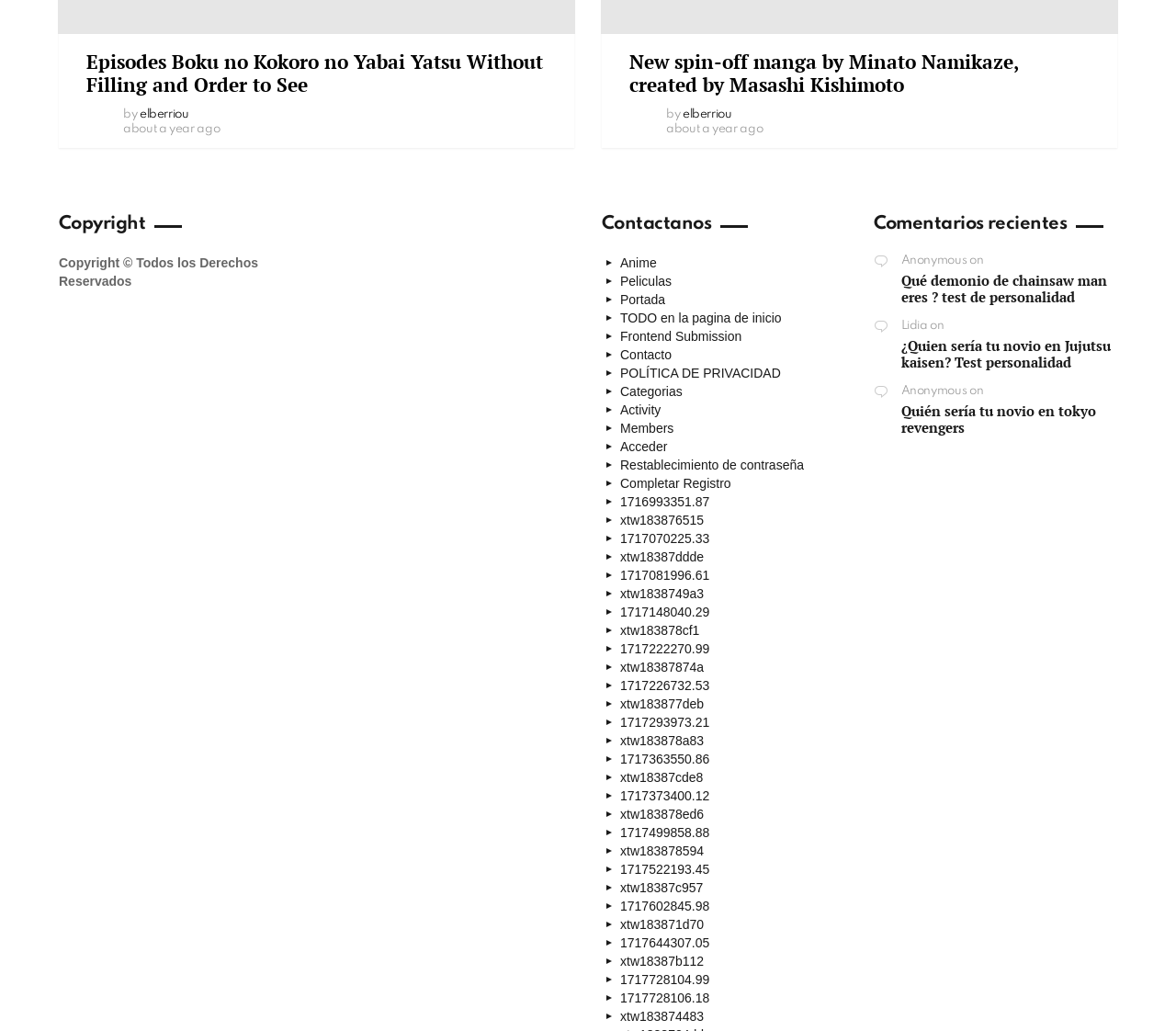Find the bounding box coordinates of the element to click in order to complete this instruction: "View the latest comments". The bounding box coordinates must be four float numbers between 0 and 1, denoted as [left, top, right, bottom].

[0.766, 0.263, 0.941, 0.297]